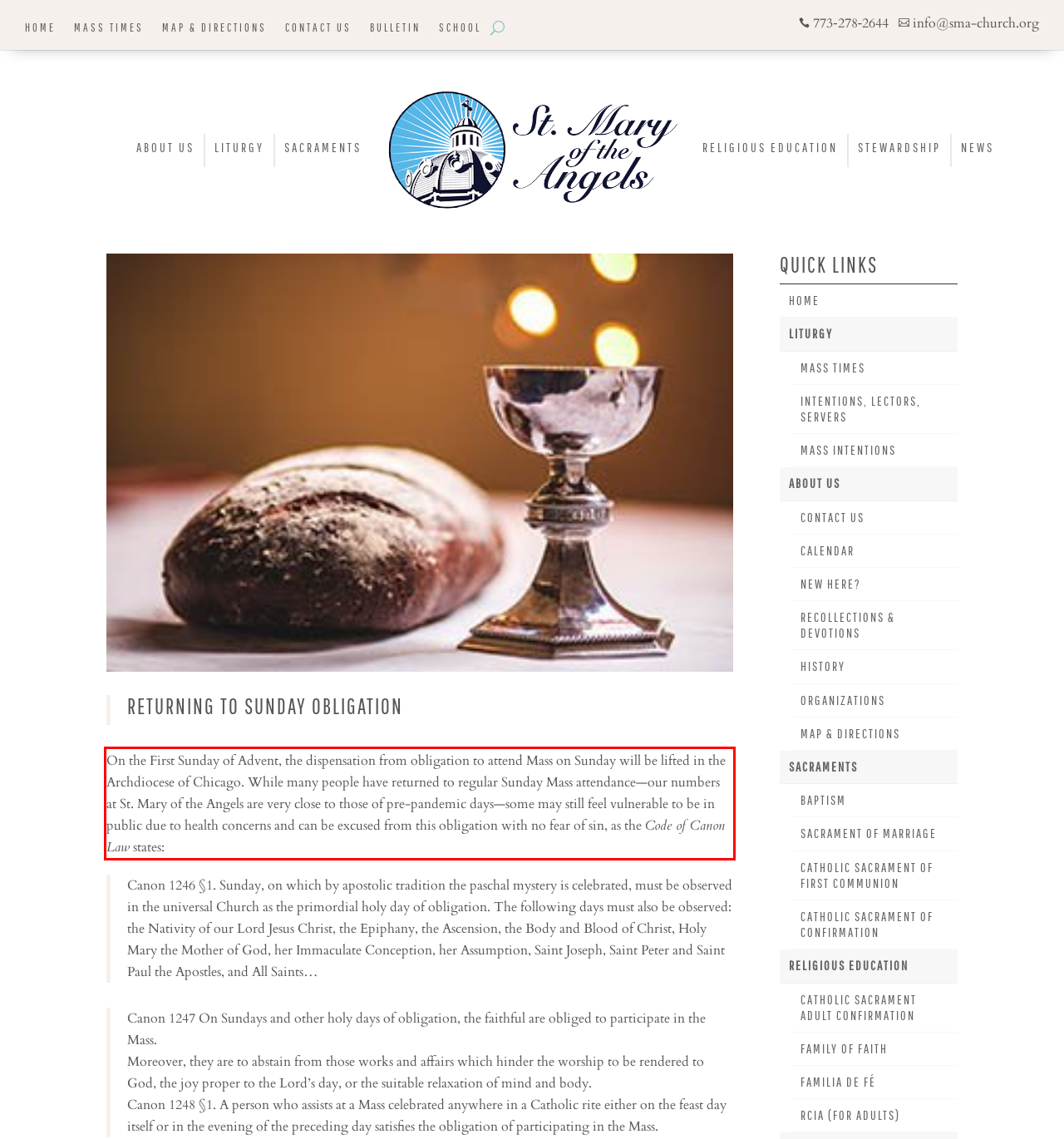The screenshot you have been given contains a UI element surrounded by a red rectangle. Use OCR to read and extract the text inside this red rectangle.

On the First Sunday of Advent, the dispensation from obligation to attend Mass on Sunday will be lifted in the Archdiocese of Chicago. While many people have returned to regular Sunday Mass attendance—our numbers at St. Mary of the Angels are very close to those of pre-pandemic days—some may still feel vulnerable to be in public due to health concerns and can be excused from this obligation with no fear of sin, as the Code of Canon Law states: